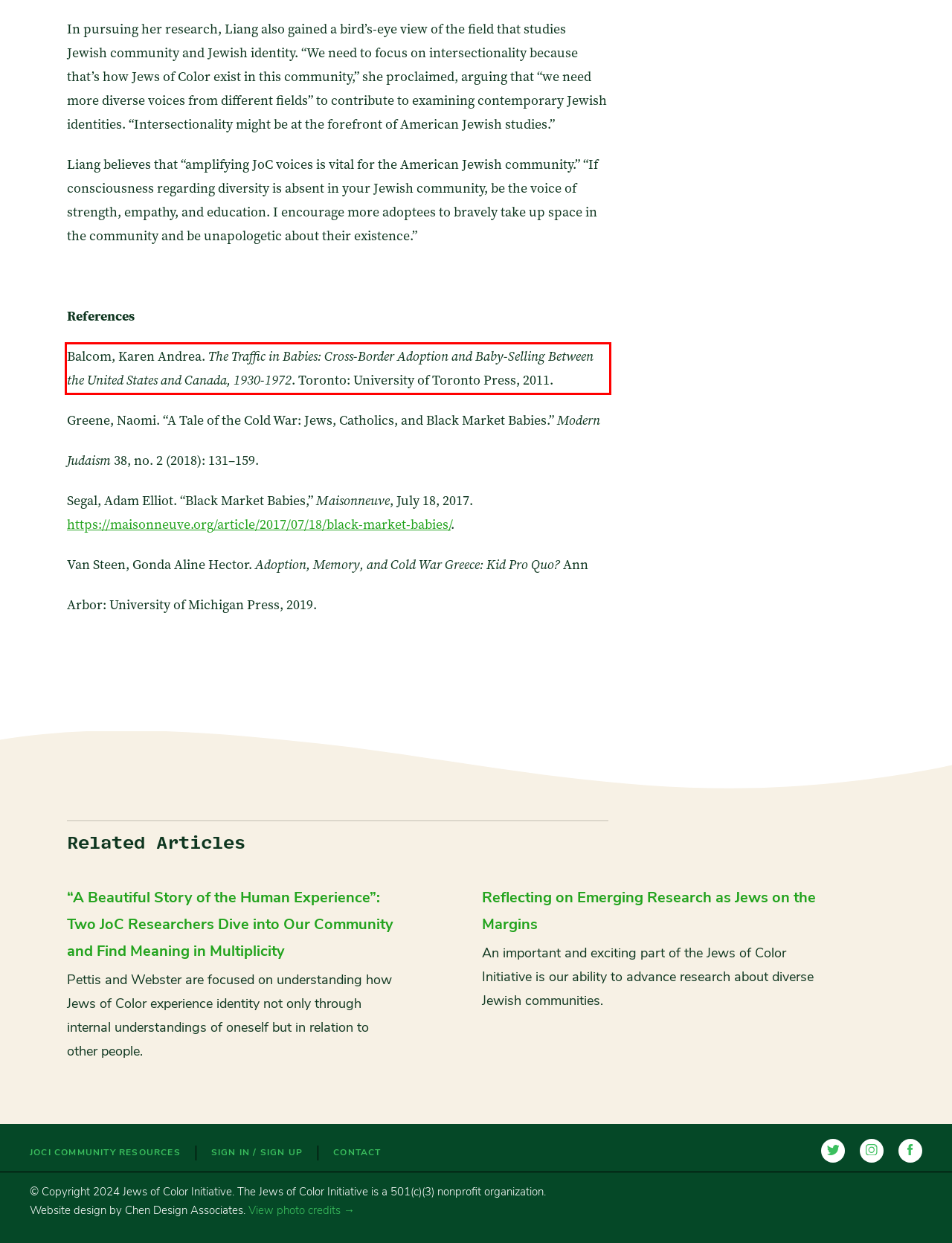The screenshot you have been given contains a UI element surrounded by a red rectangle. Use OCR to read and extract the text inside this red rectangle.

Balcom, Karen Andrea. The Traffic in Babies: Cross-Border Adoption and Baby-Selling Between the United States and Canada, 1930-1972. Toronto: University of Toronto Press, 2011.